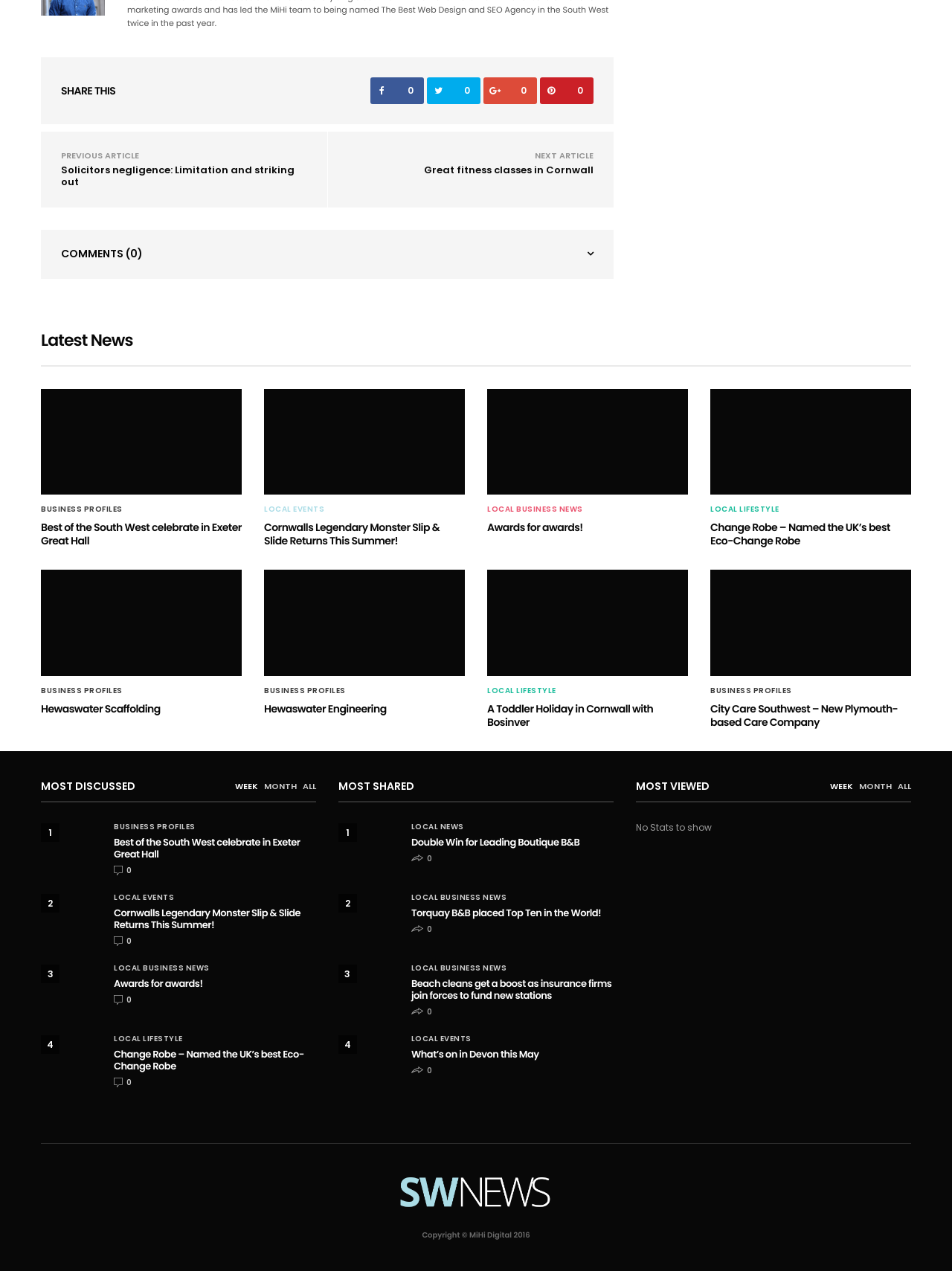How many articles are there on this webpage?
Using the image, give a concise answer in the form of a single word or short phrase.

7